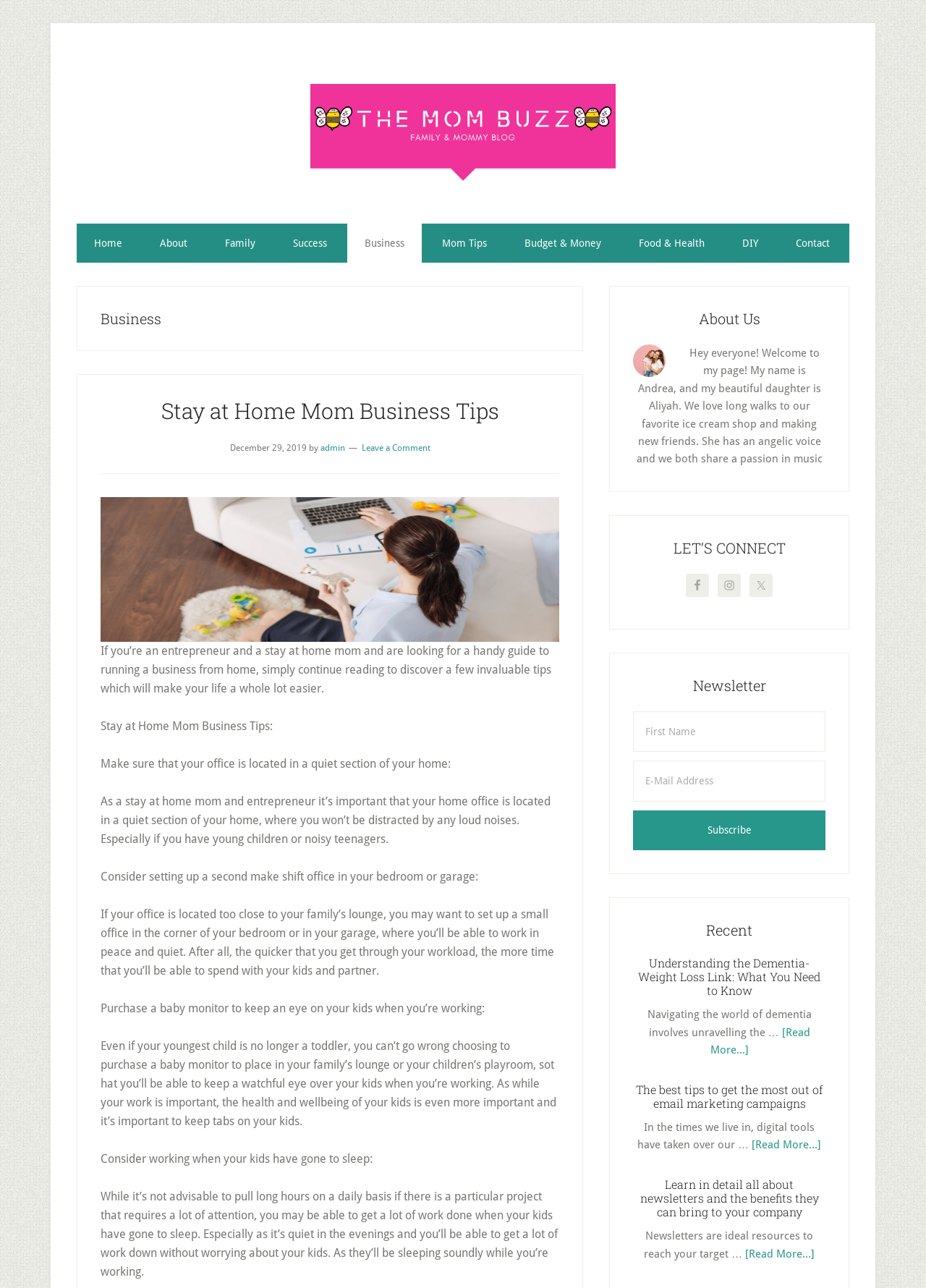What is the topic of the first article in the 'Recent' section?
Carefully examine the image and provide a detailed answer to the question.

I determined the answer by looking at the heading element with the text 'Understanding the Dementia-Weight Loss Link: What You Need to Know' which is a child of the first article element in the 'Recent' section.